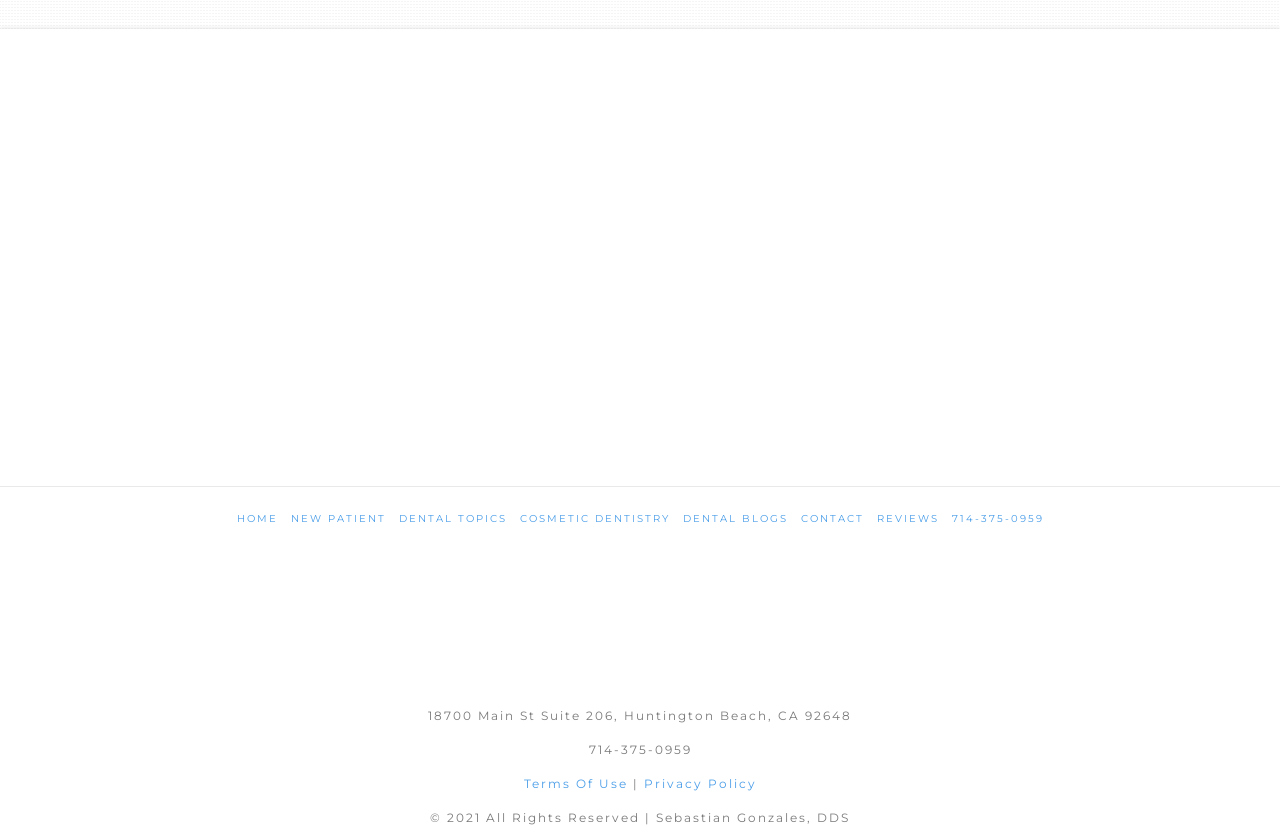Identify the bounding box for the given UI element using the description provided. Coordinates should be in the format (top-left x, top-left y, bottom-right x, bottom-right y) and must be between 0 and 1. Here is the description: Terms Of Use

[0.409, 0.929, 0.49, 0.947]